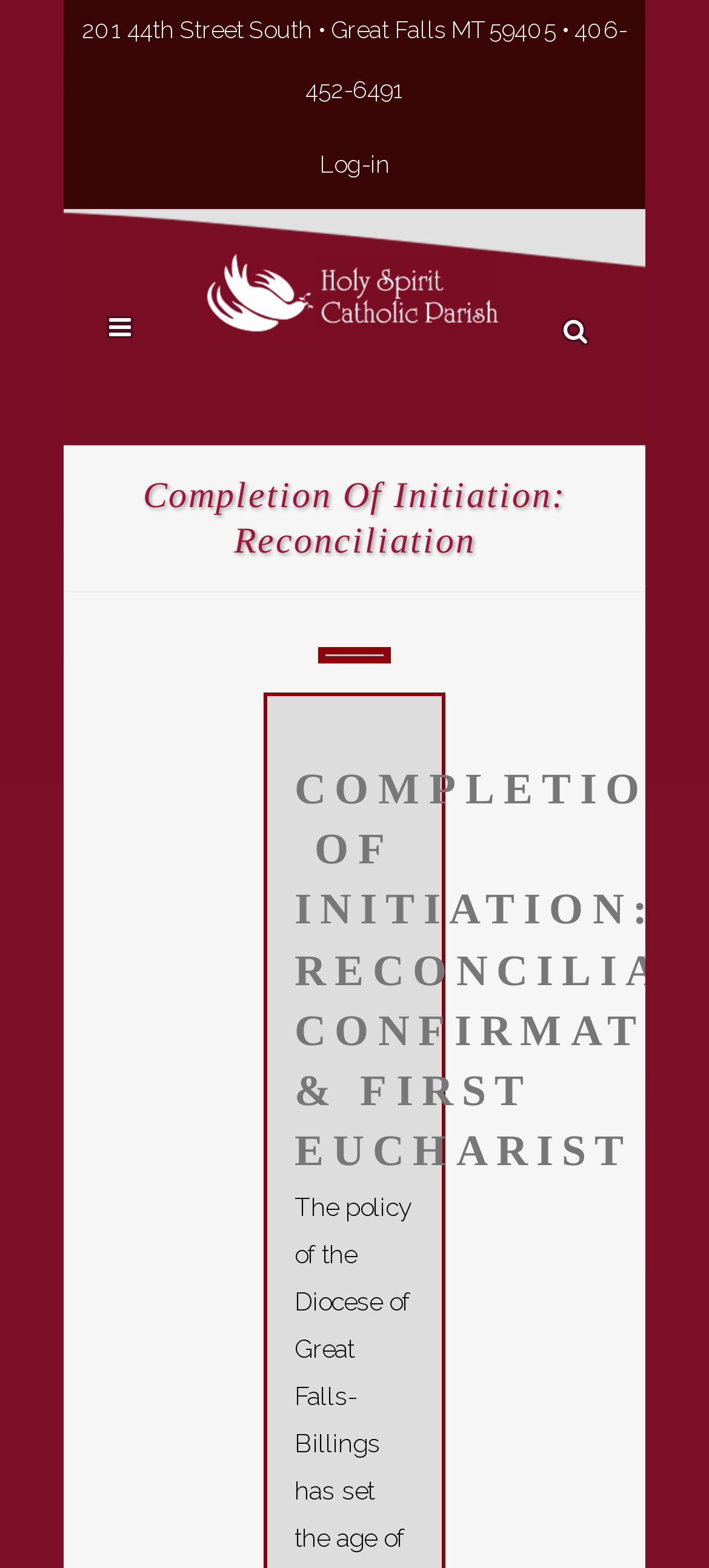What are the three sacraments mentioned on the webpage?
Please analyze the image and answer the question with as much detail as possible.

I found the three sacraments mentioned on the webpage by looking at the heading elements, which explicitly list the three sacraments as part of the 'Completion of Initiation' process.